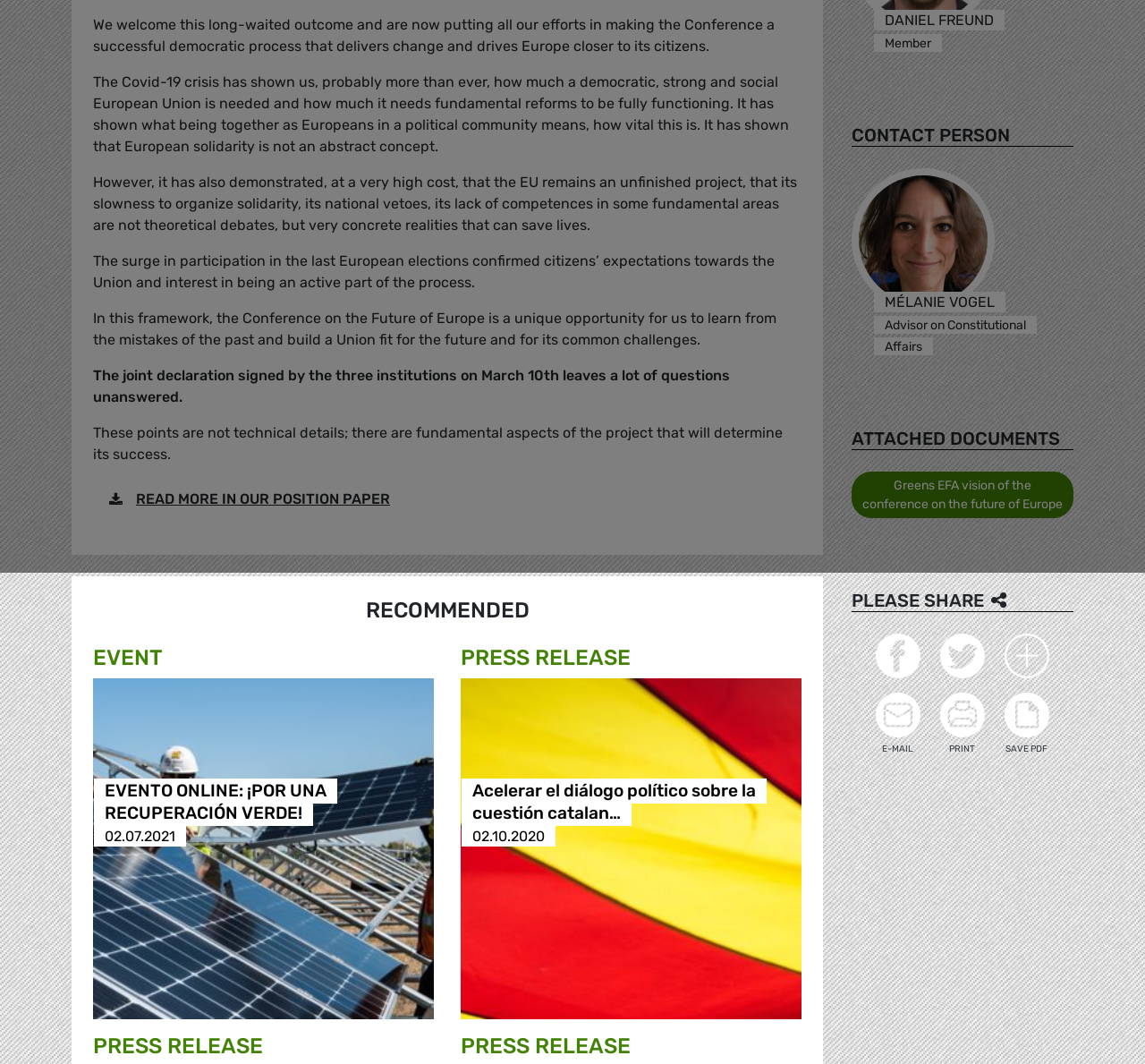From the given element description: "Save PDF", find the bounding box for the UI element. Provide the coordinates as four float numbers between 0 and 1, in the order [left, top, right, bottom].

[0.877, 0.651, 0.916, 0.711]